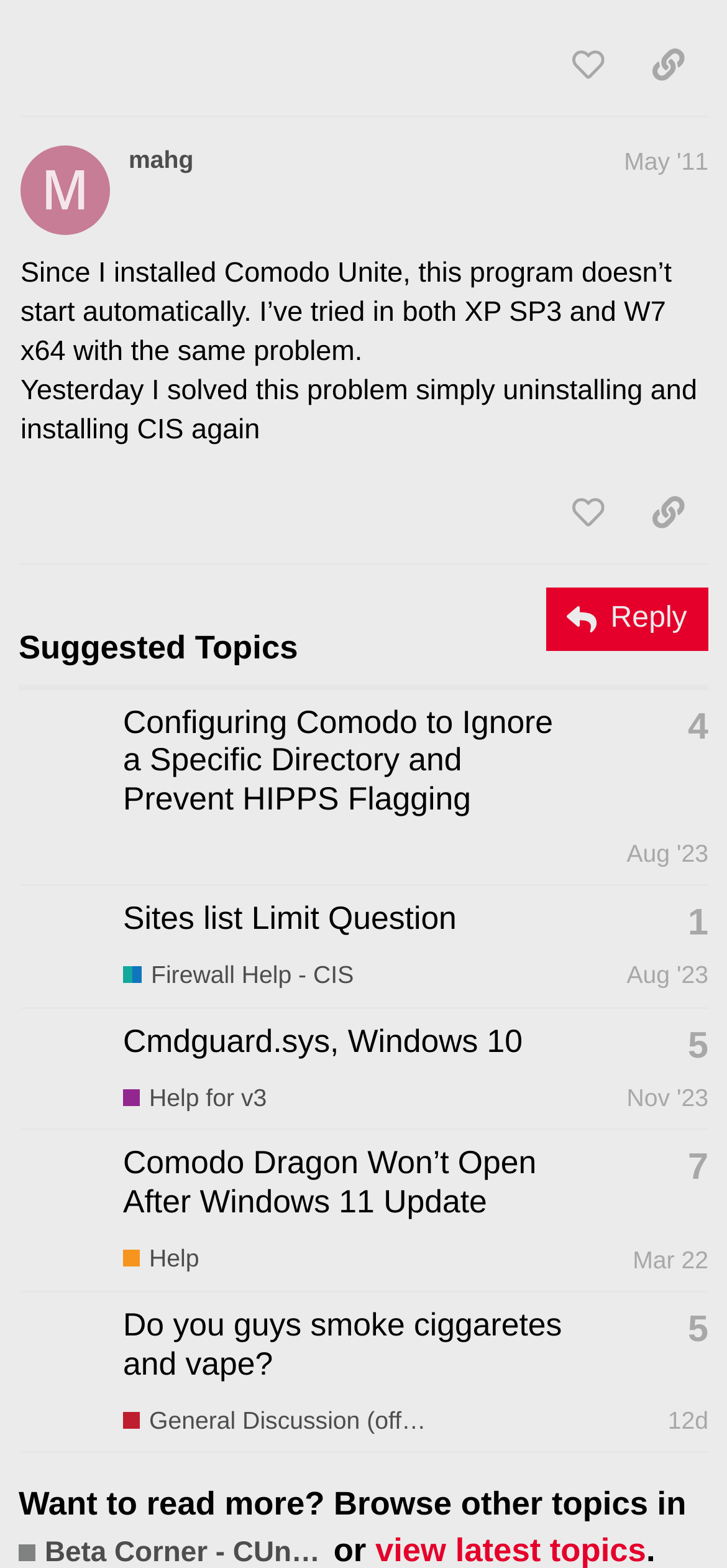Pinpoint the bounding box coordinates of the element to be clicked to execute the instruction: "view topic 'C.O.M.O.D.O_RT Configuring Comodo to Ignore a Specific Directory and Prevent HIPPS Flagging'".

[0.027, 0.438, 0.974, 0.564]